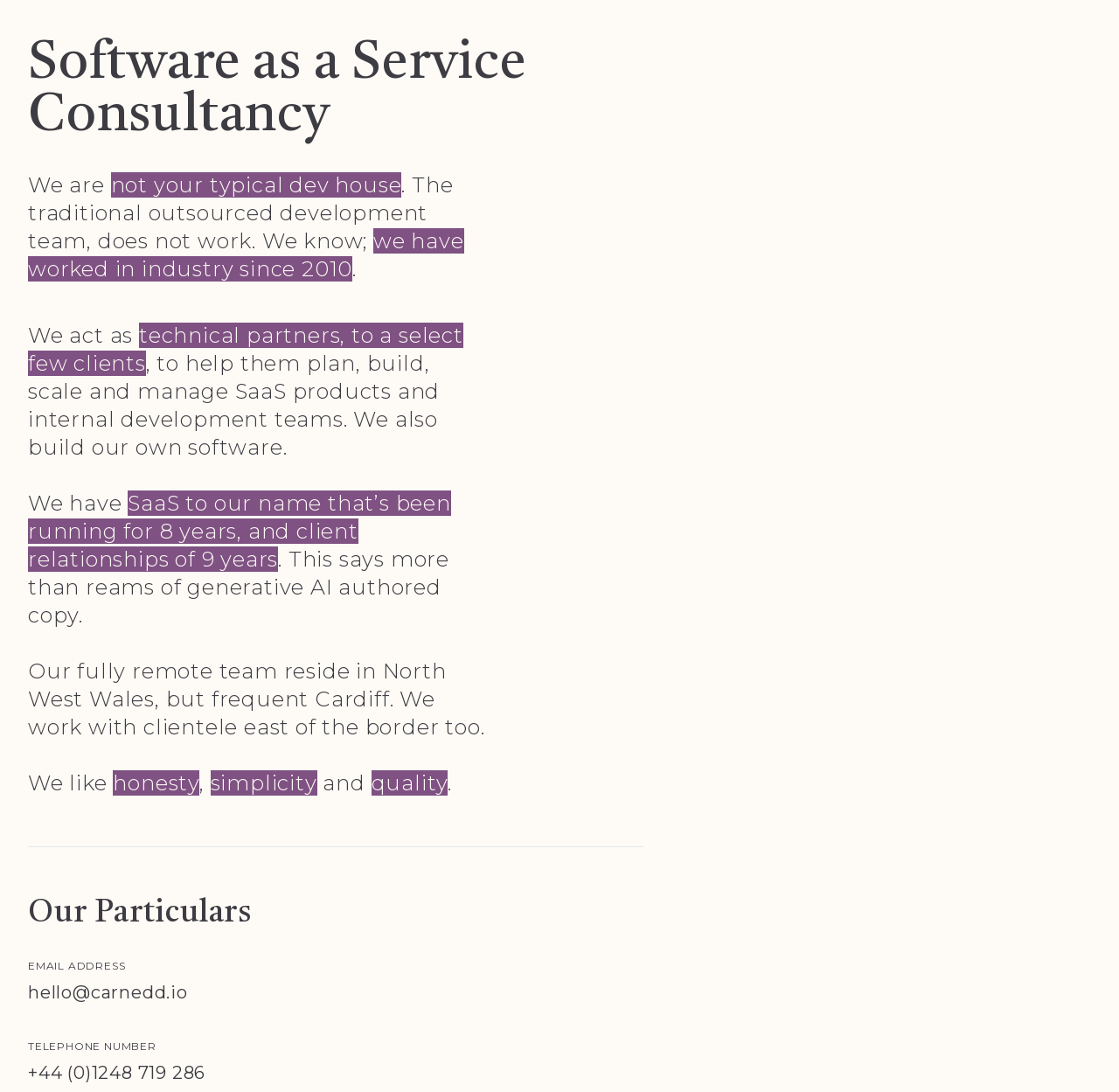Provide a brief response to the question using a single word or phrase: 
What values does the company emphasize?

Honesty, simplicity, quality